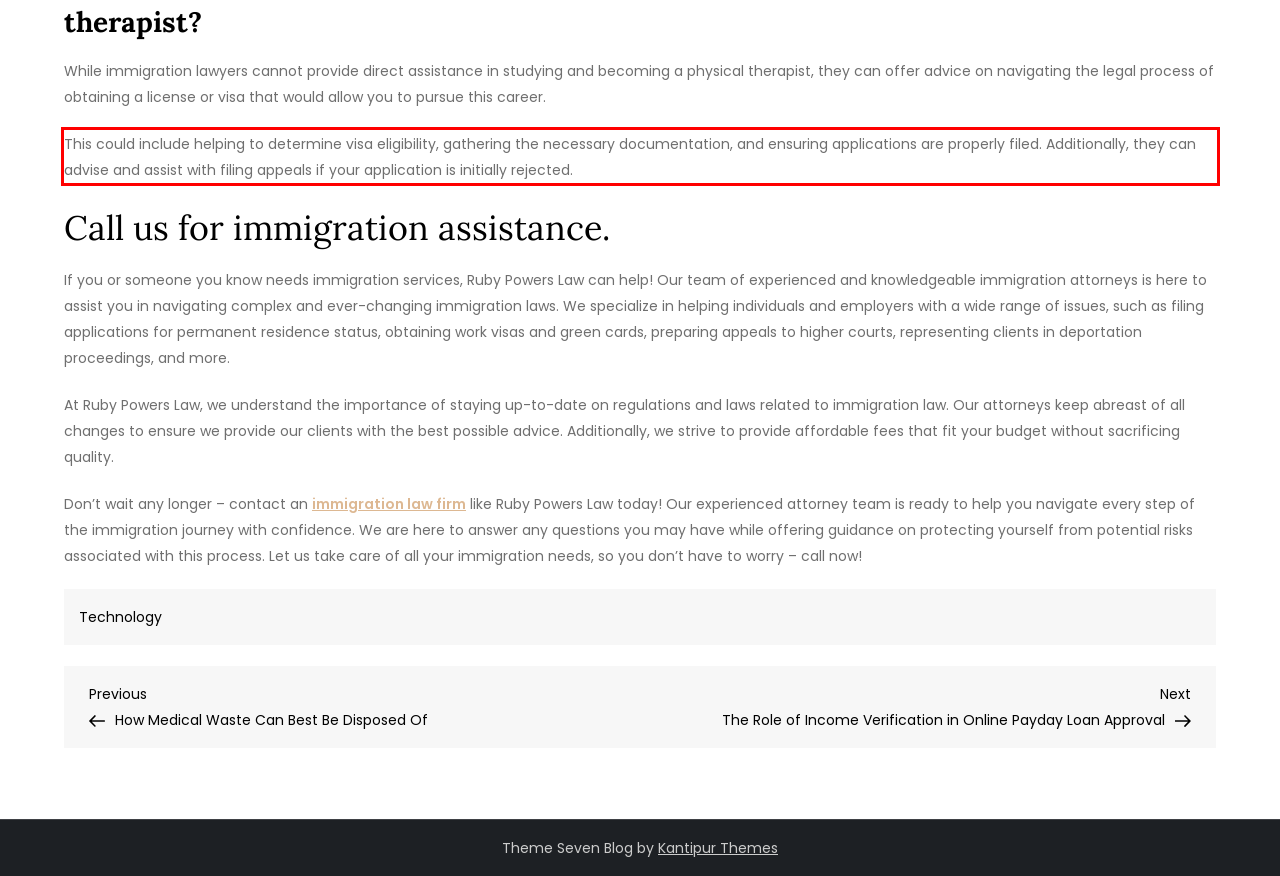Given a webpage screenshot, identify the text inside the red bounding box using OCR and extract it.

This could include helping to determine visa eligibility, gathering the necessary documentation, and ensuring applications are properly filed. Additionally, they can advise and assist with filing appeals if your application is initially rejected.